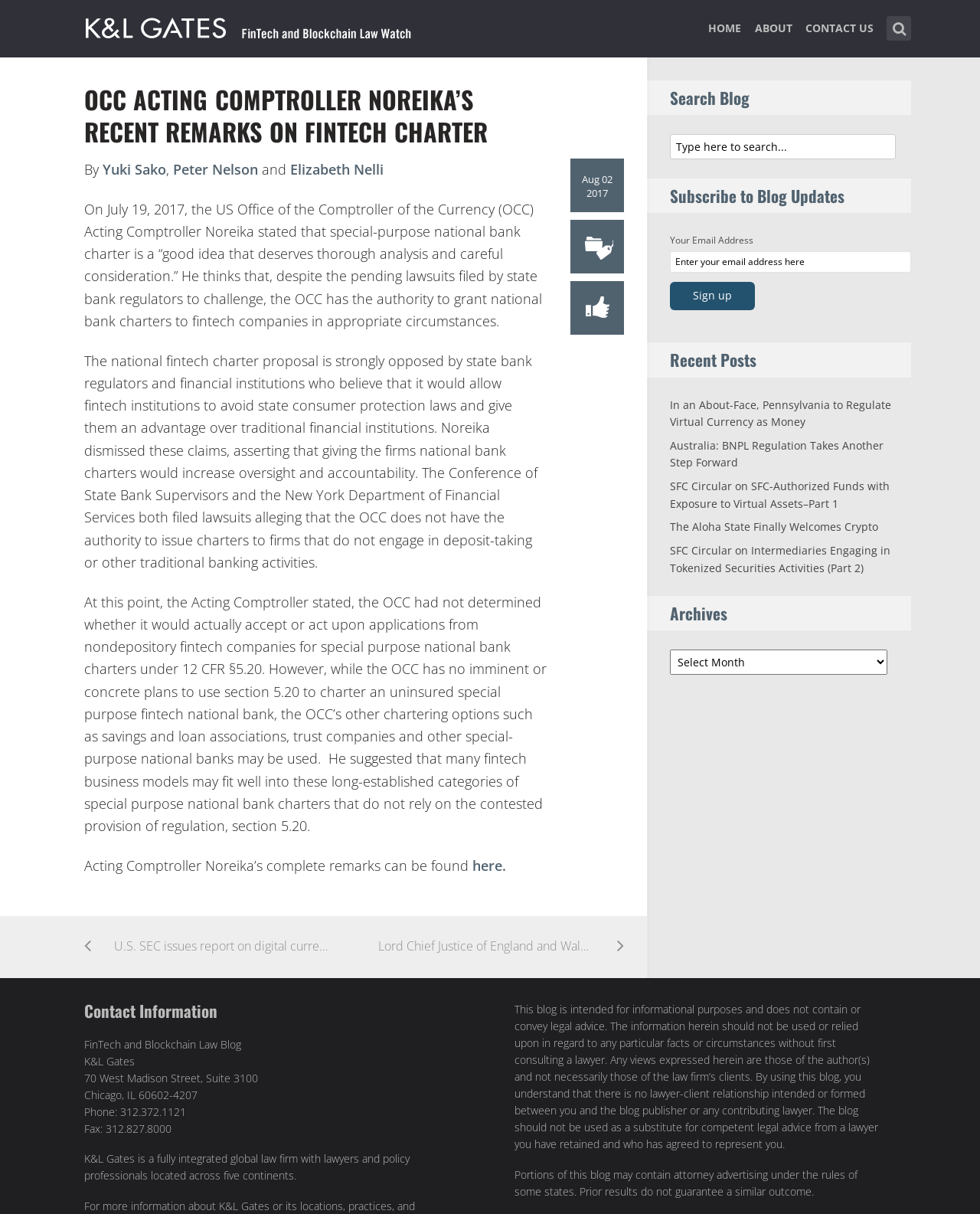Kindly respond to the following question with a single word or a brief phrase: 
What is the email address required for?

Sign up